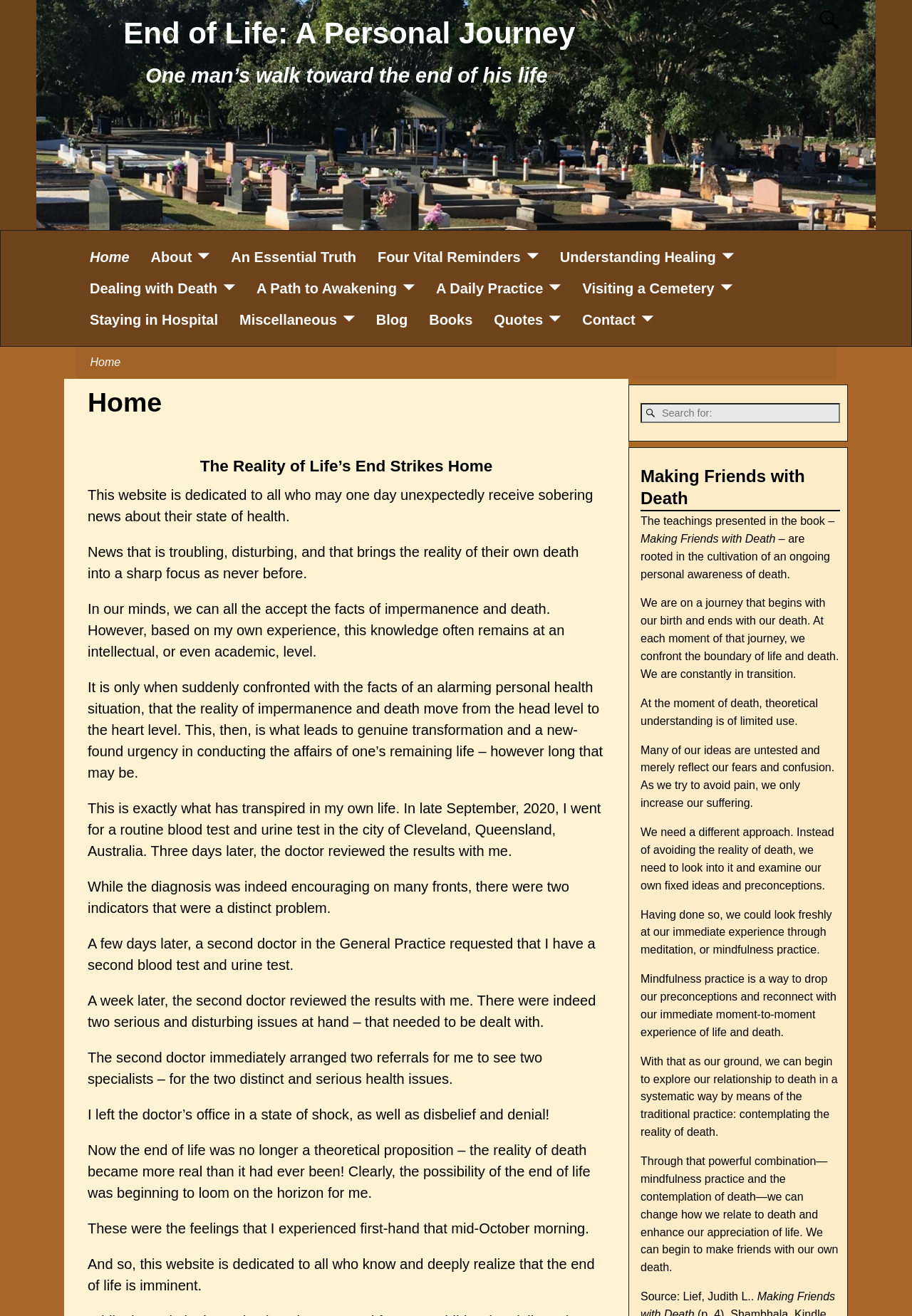Respond to the question below with a single word or phrase: What is the main topic of this website?

End of Life